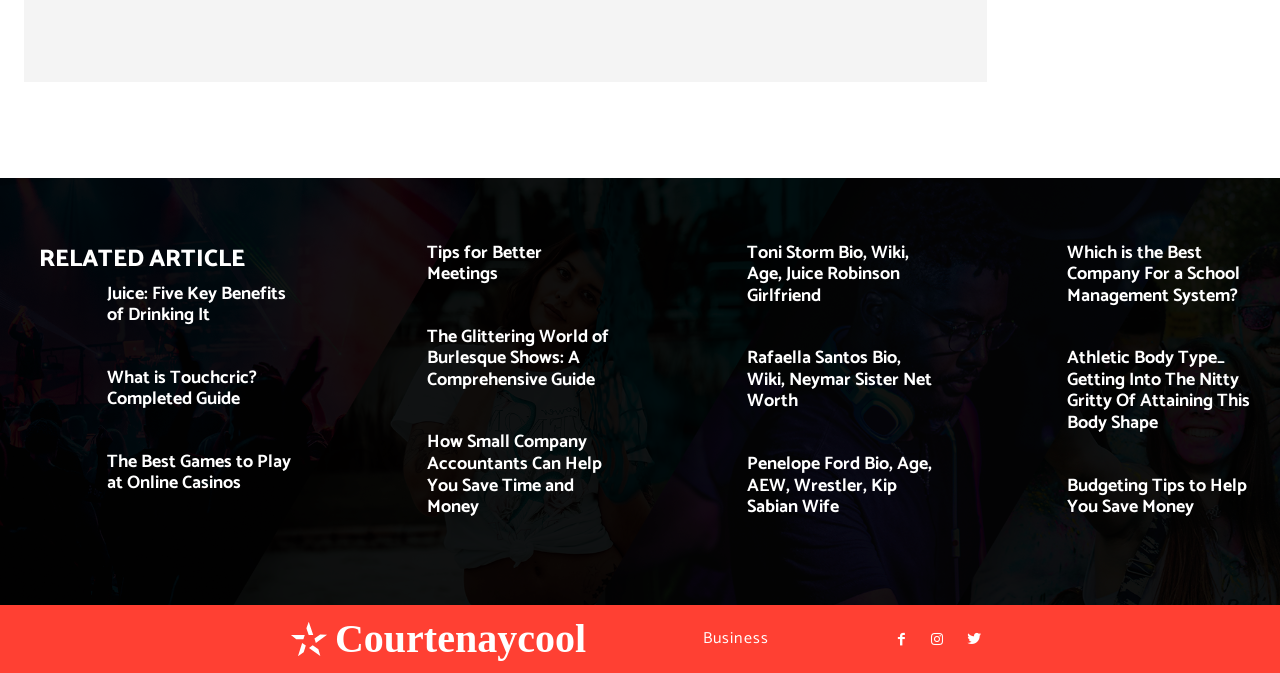What is the position of the 'Tips for Better Meetings' link?
Provide a short answer using one word or a brief phrase based on the image.

Middle left